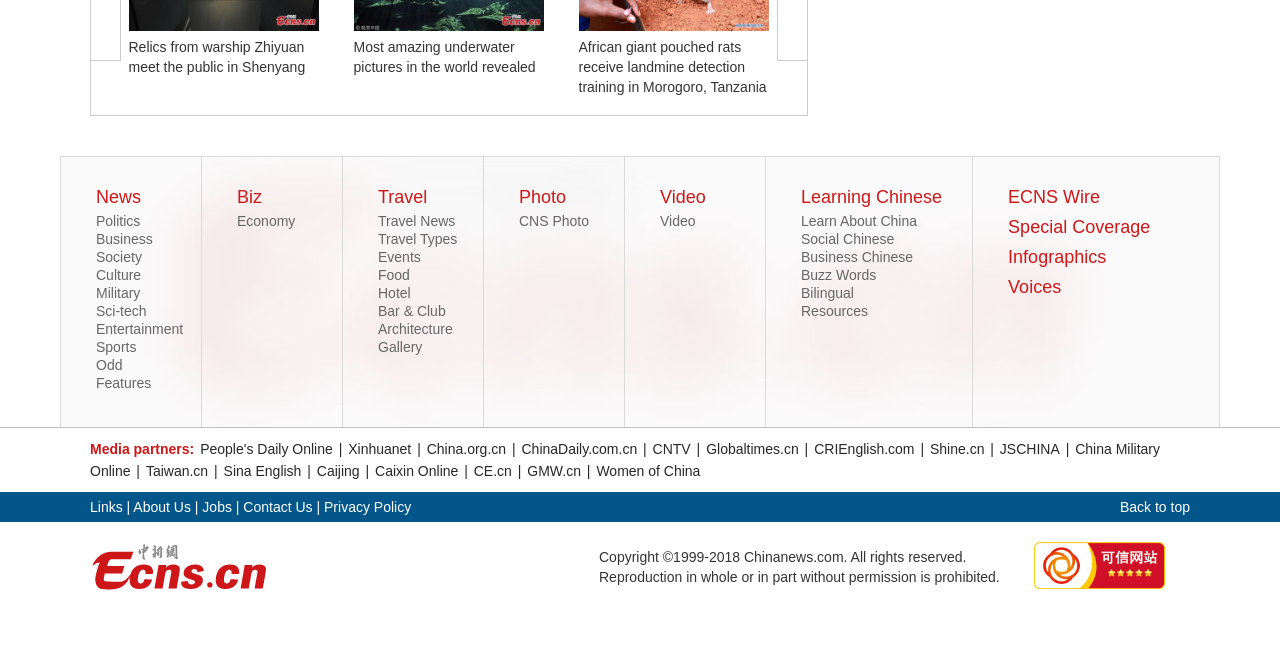Locate the bounding box coordinates of the clickable area needed to fulfill the instruction: "Click the 'HOME' link".

None